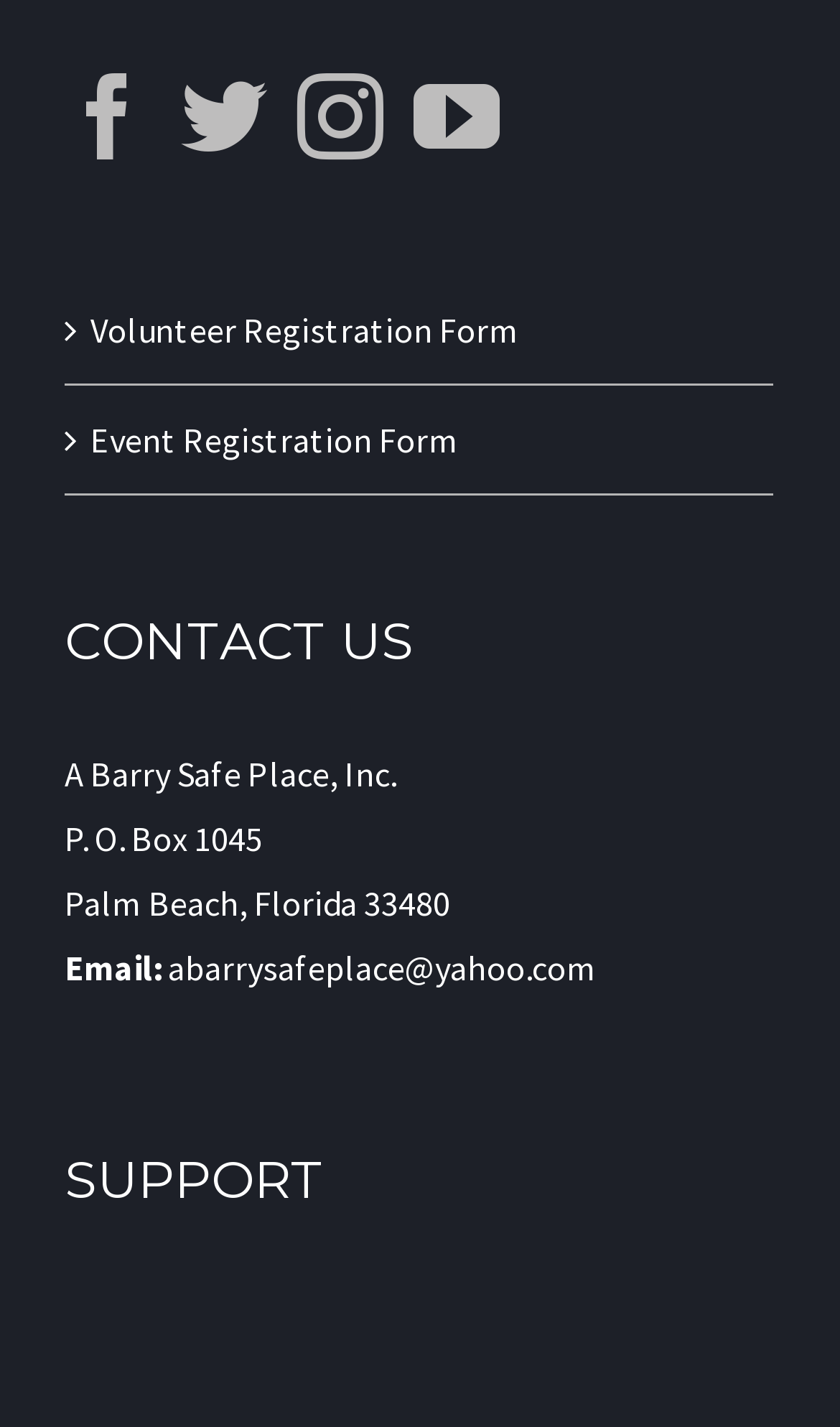Using the element description provided, determine the bounding box coordinates in the format (top-left x, top-left y, bottom-right x, bottom-right y). Ensure that all values are floating point numbers between 0 and 1. Element description: Event Registration Form

[0.108, 0.285, 0.895, 0.33]